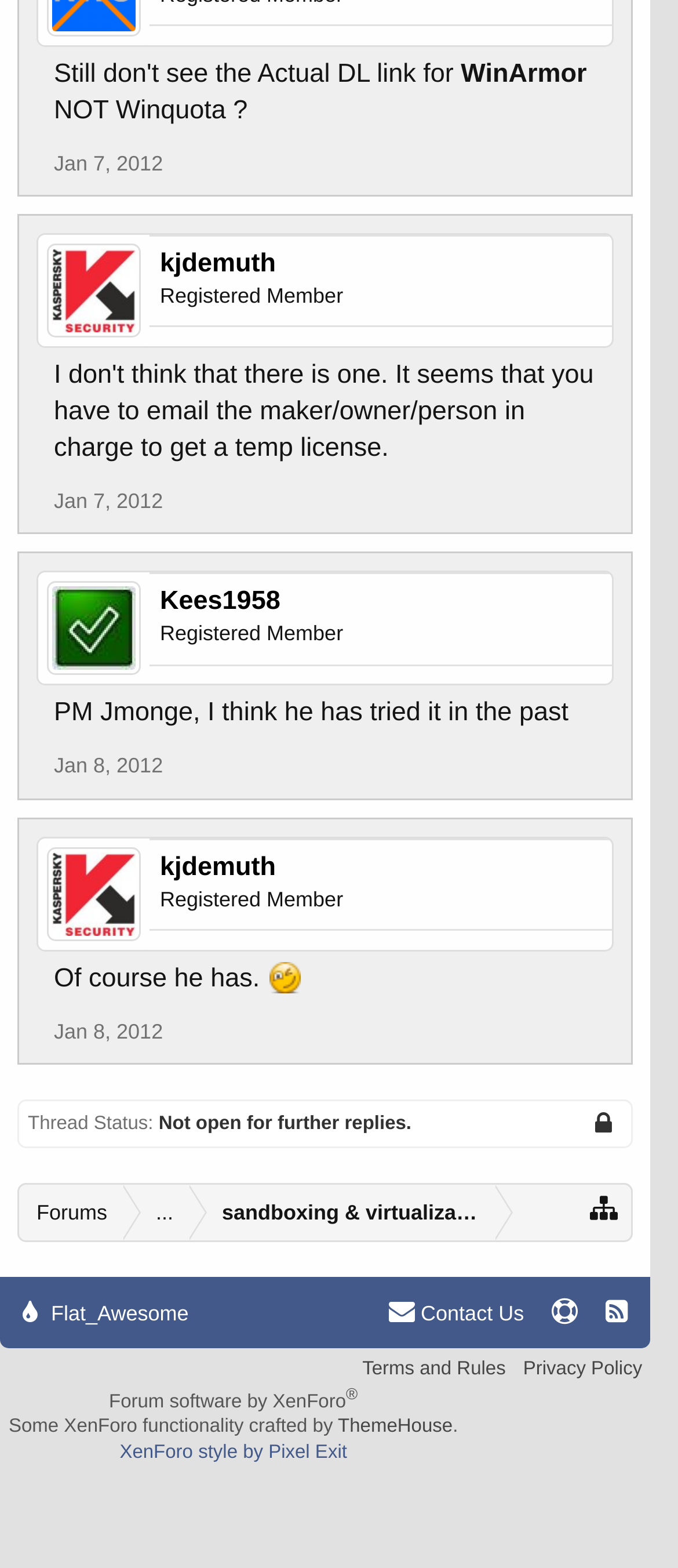Identify the bounding box coordinates for the region of the element that should be clicked to carry out the instruction: "Go to the thread posted on Jan 7, 2012". The bounding box coordinates should be four float numbers between 0 and 1, i.e., [left, top, right, bottom].

[0.079, 0.097, 0.24, 0.112]